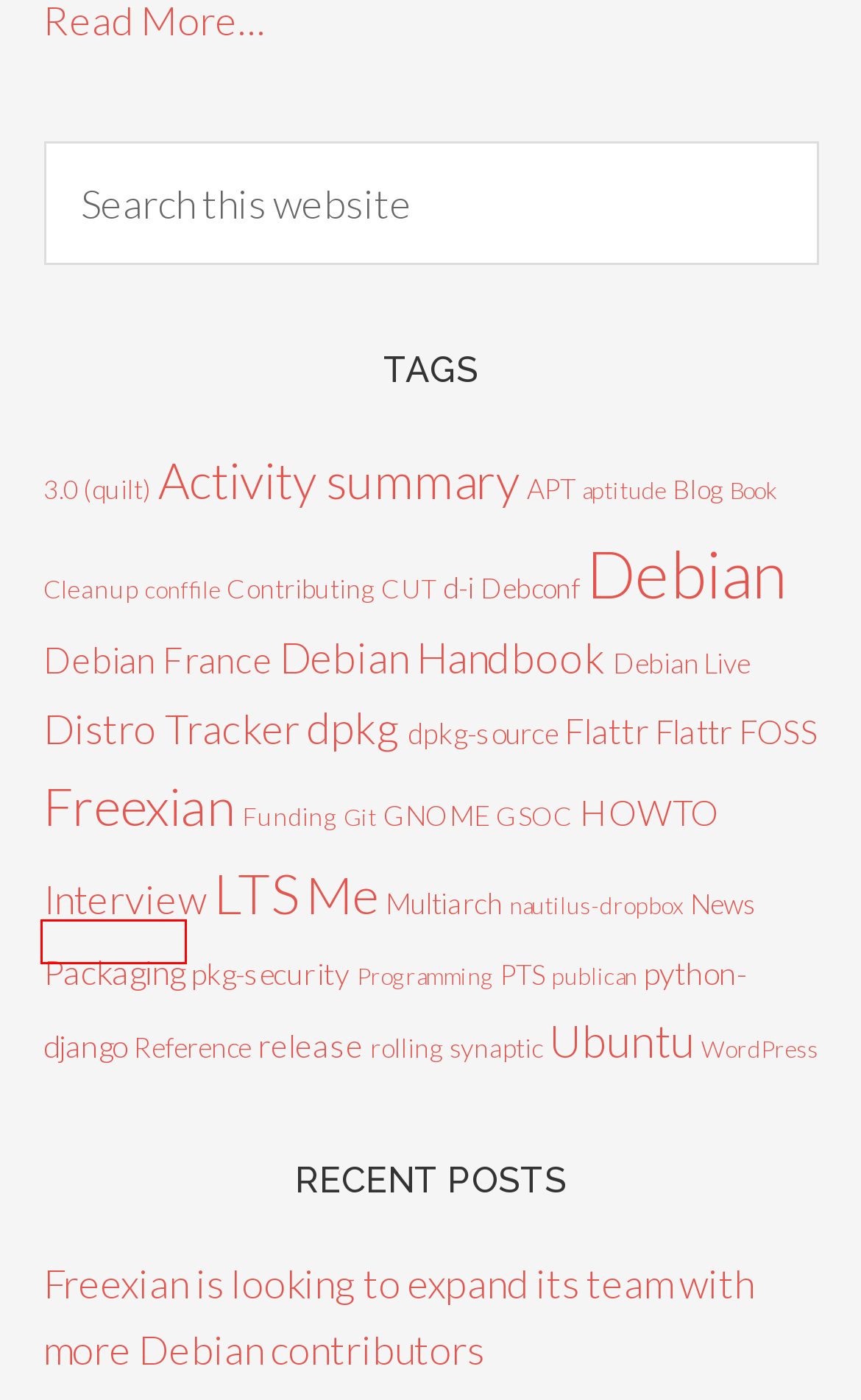You have been given a screenshot of a webpage with a red bounding box around a UI element. Select the most appropriate webpage description for the new webpage that appears after clicking the element within the red bounding box. The choices are:
A. HOWTO
B. Debian Handbook
C. Ubuntu
D. Reference
E. Packaging
F. Debian France
G. LTS
H. aptitude

E